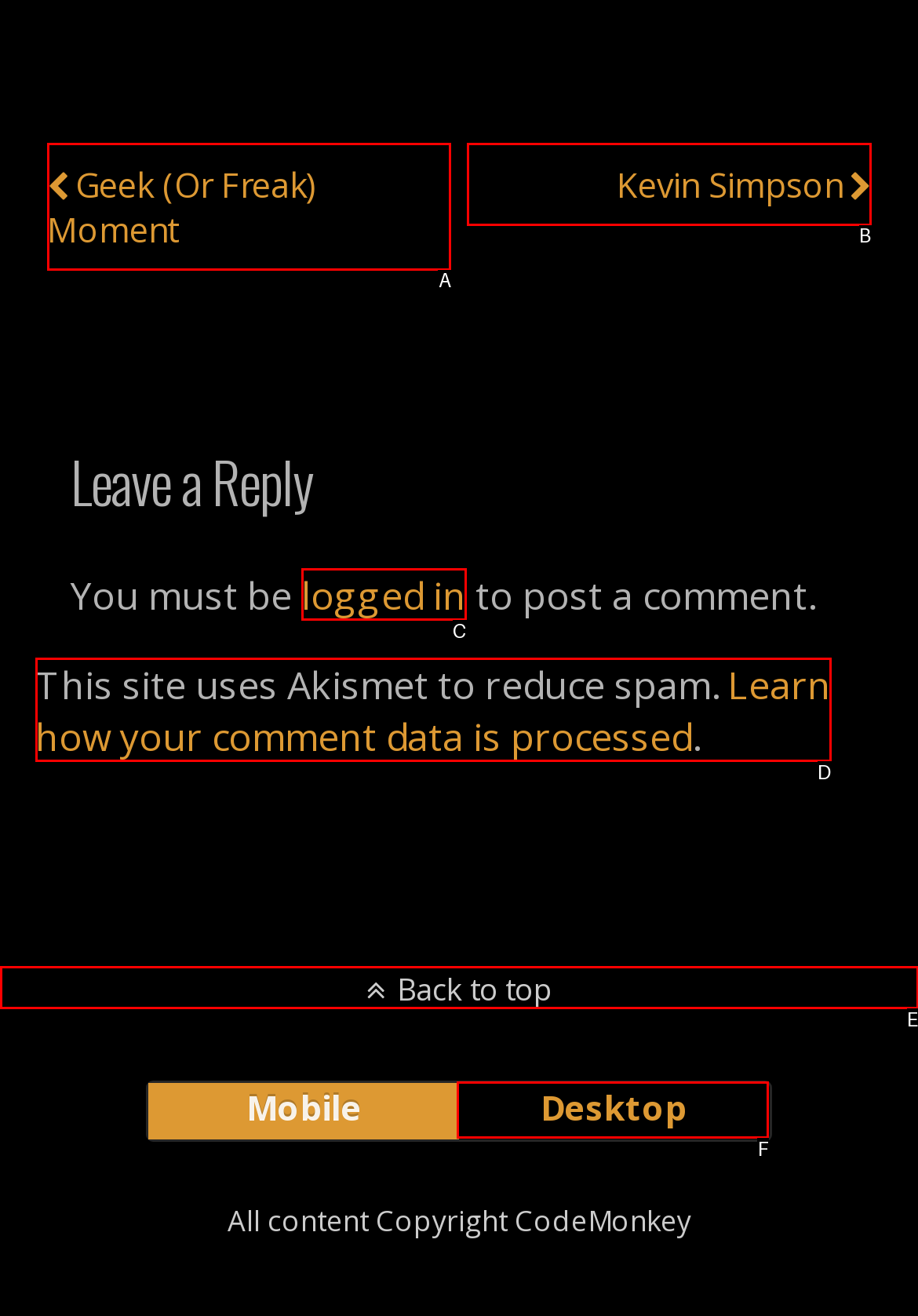Identify the UI element that corresponds to this description: Kevin Simpson
Respond with the letter of the correct option.

B